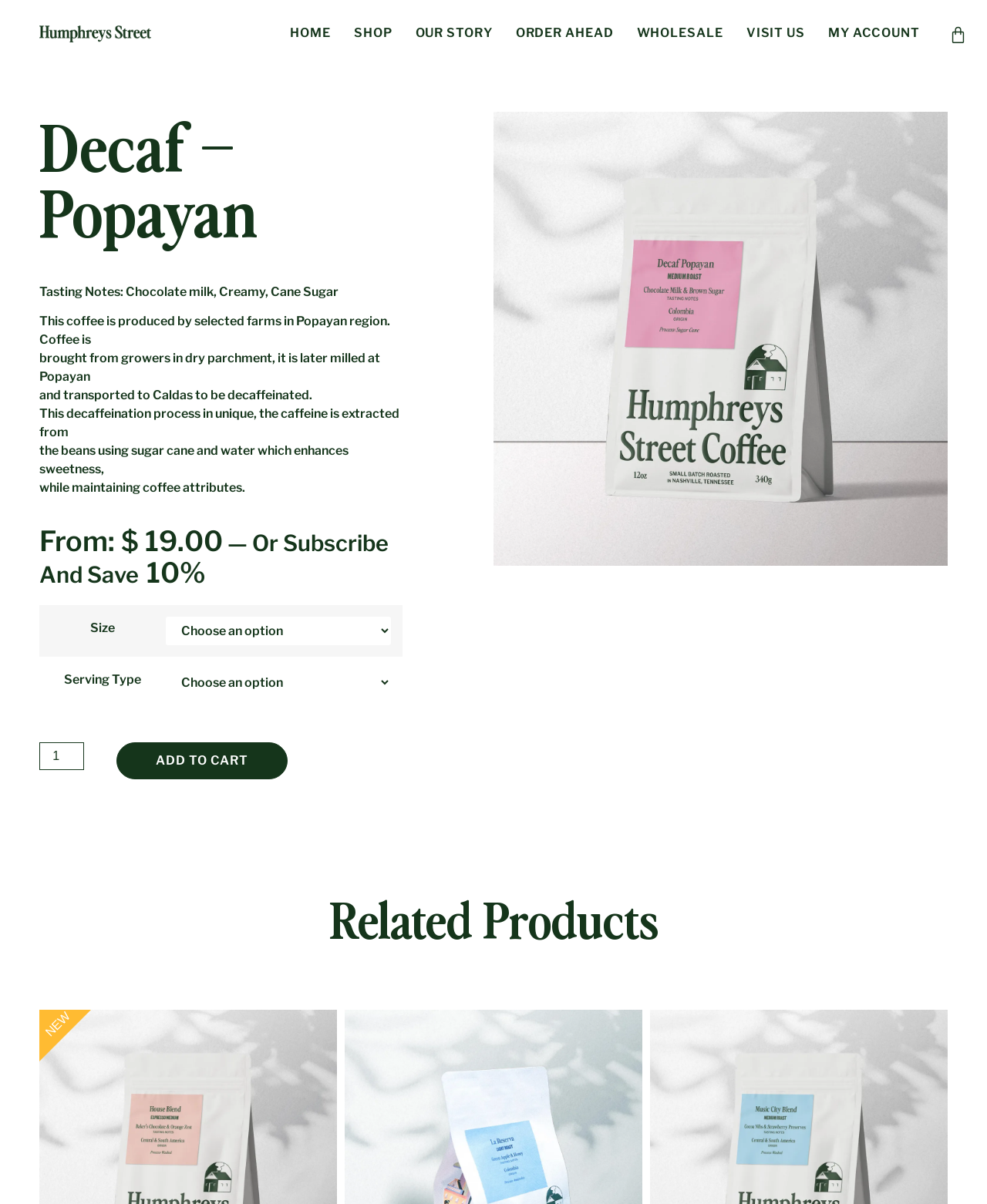Locate the UI element that matches the description Visit Us in the webpage screenshot. Return the bounding box coordinates in the format (top-left x, top-left y, bottom-right x, bottom-right y), with values ranging from 0 to 1.

[0.756, 0.019, 0.816, 0.036]